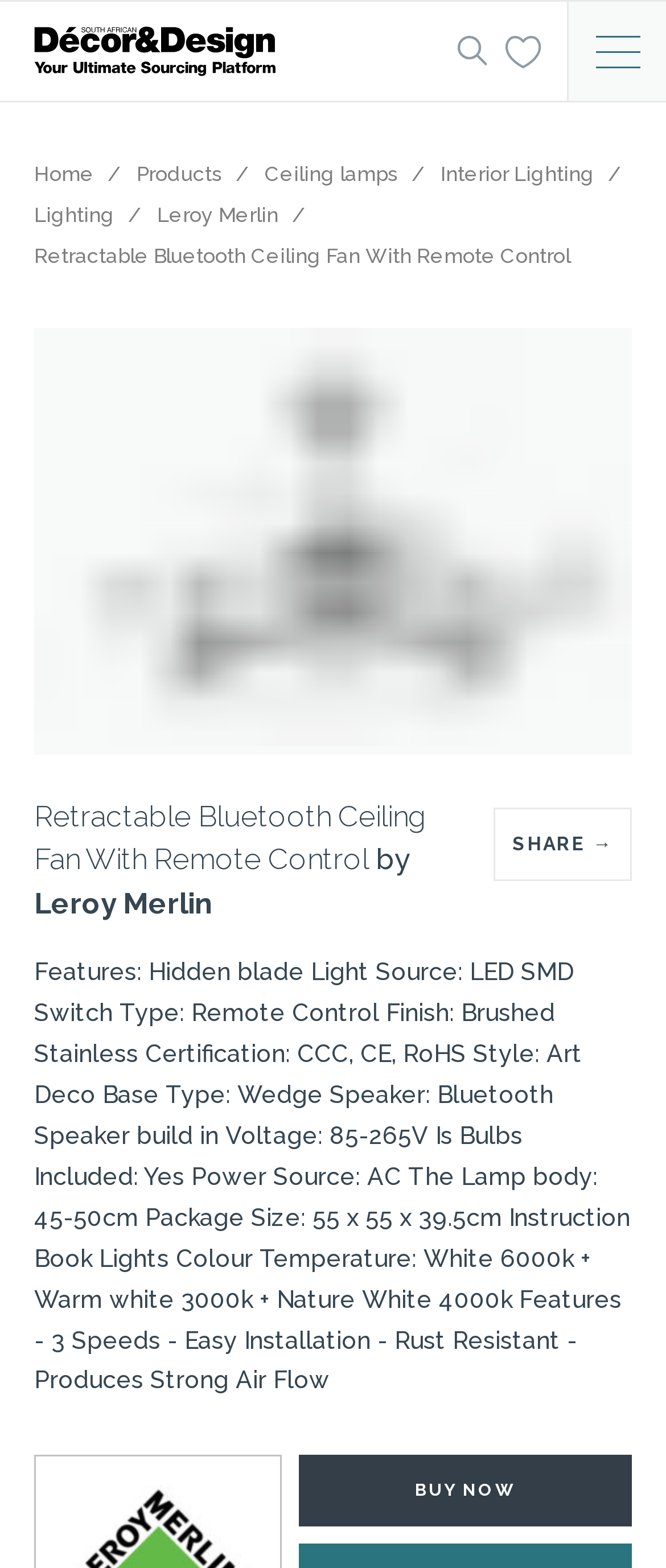Please identify the bounding box coordinates of the clickable area that will fulfill the following instruction: "Share the product". The coordinates should be in the format of four float numbers between 0 and 1, i.e., [left, top, right, bottom].

[0.741, 0.515, 0.949, 0.562]